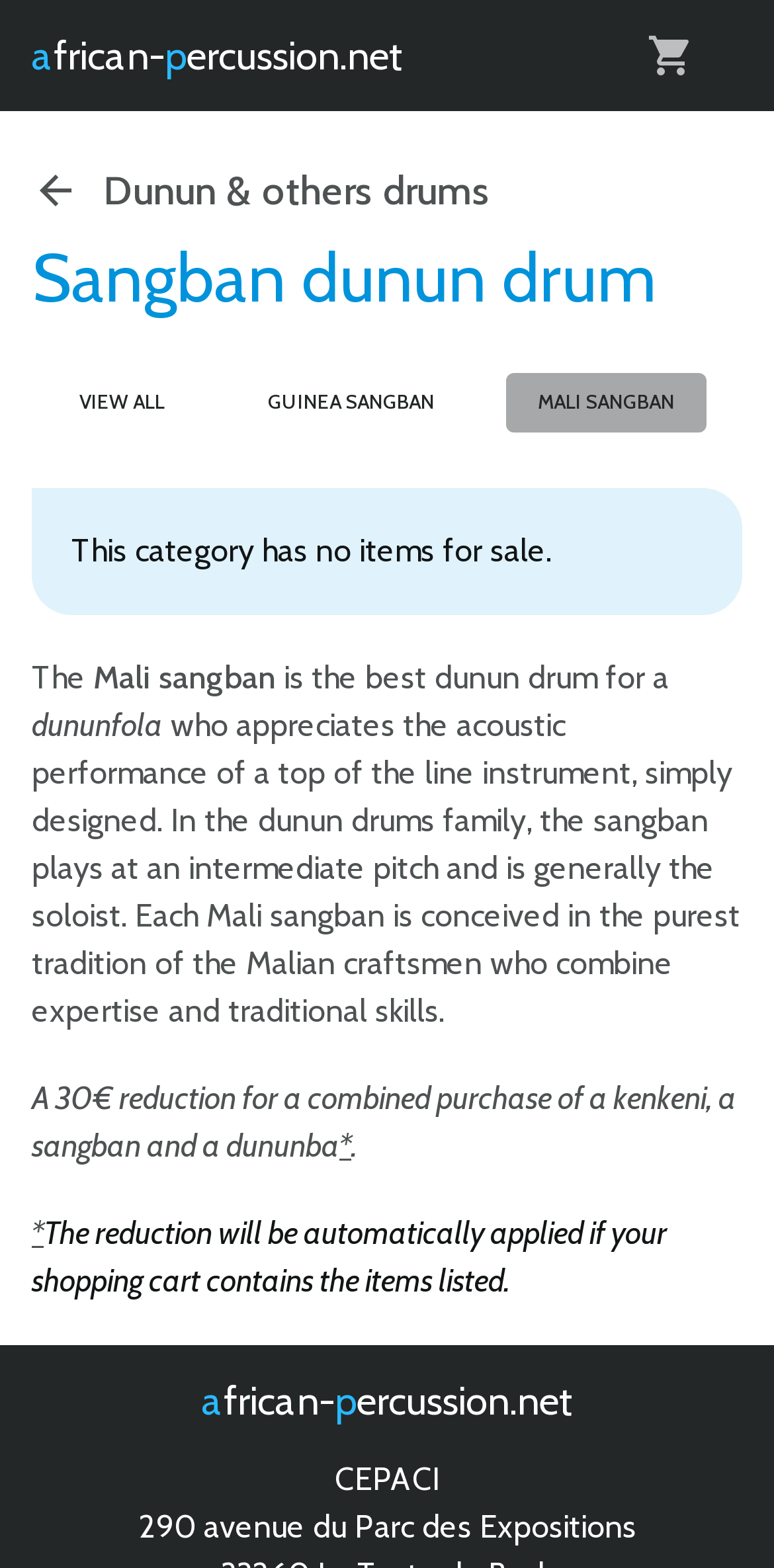Determine the bounding box coordinates for the area you should click to complete the following instruction: "Visit the homepage".

[0.01, 0.005, 0.551, 0.066]